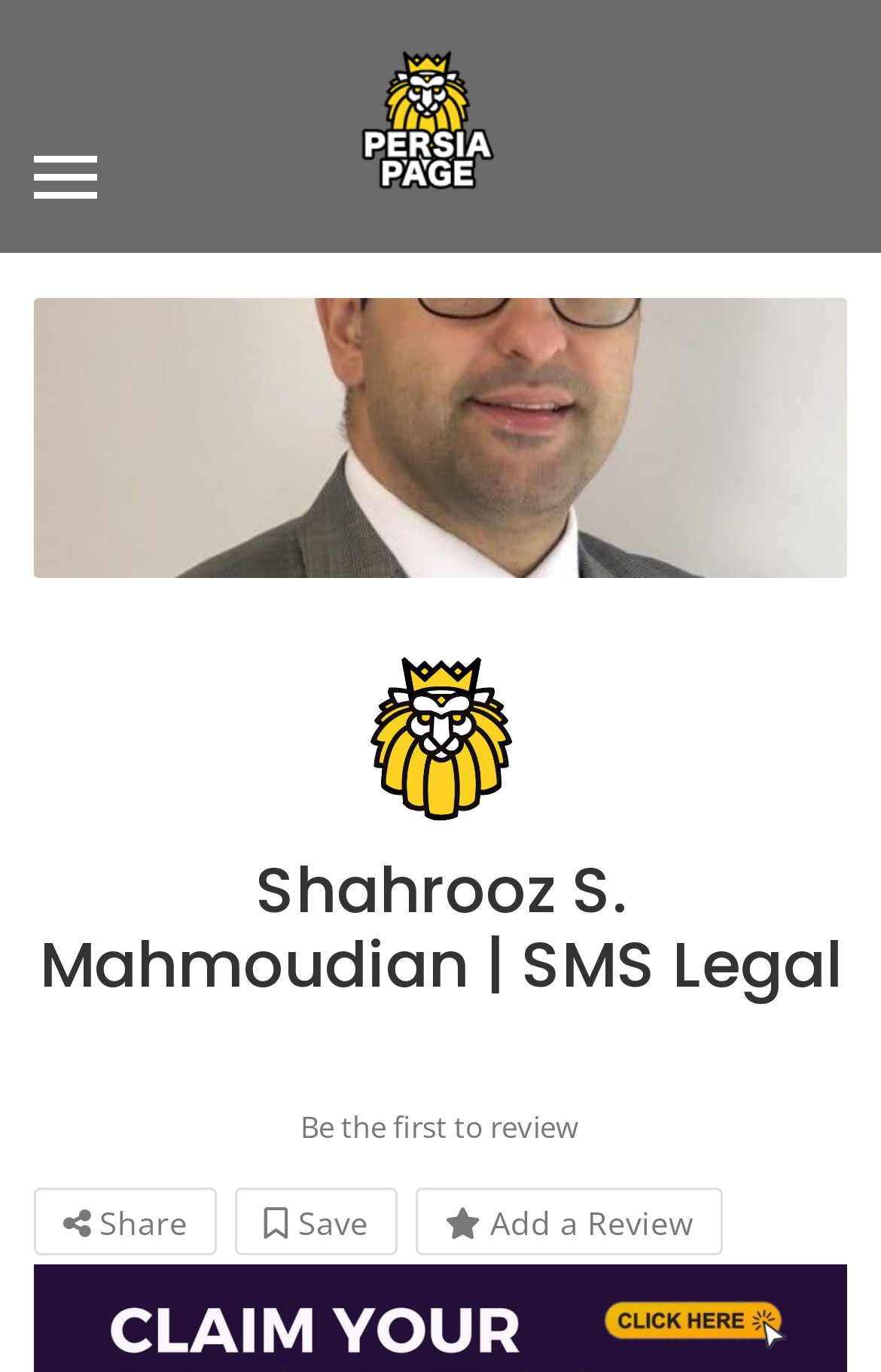How many links are present in the webpage?
Look at the image and provide a short answer using one word or a phrase.

5